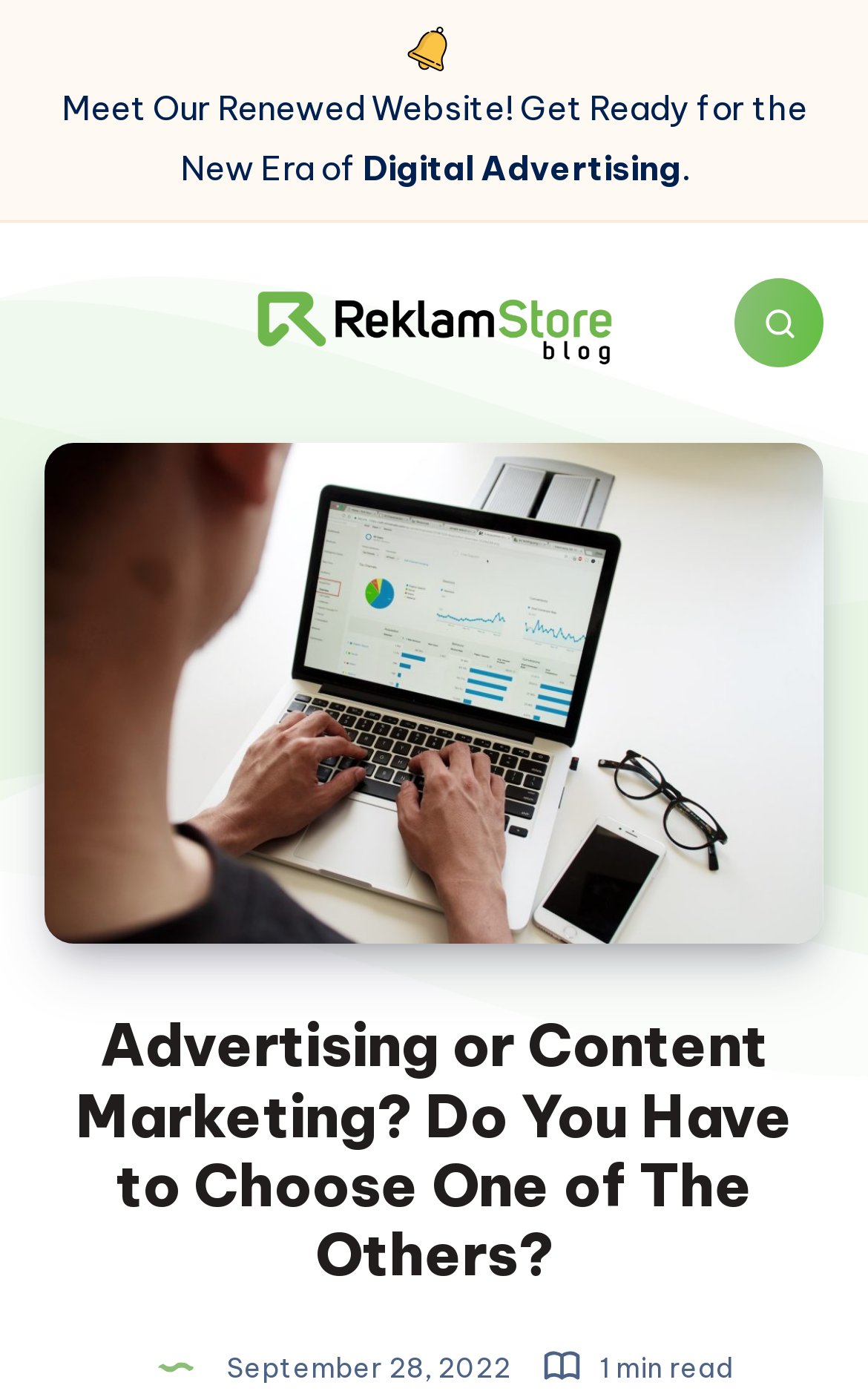Answer this question in one word or a short phrase: How long does it take to read the article?

1 min